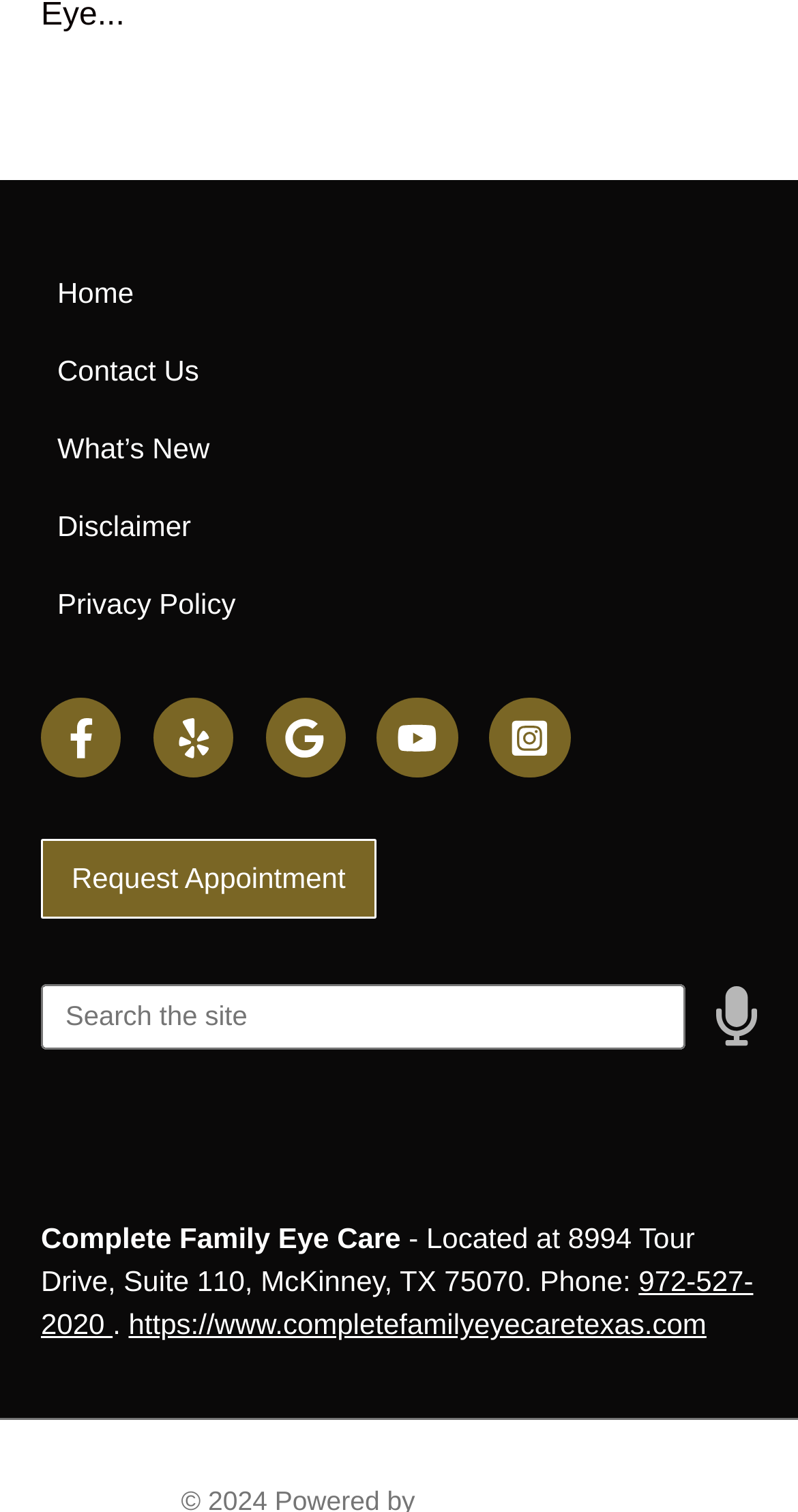What is the address of the eye care center?
Based on the image, please offer an in-depth response to the question.

I found the address by looking at the text which says 'Located at 8994 Tour Drive, Suite 110, McKinney, TX 75070. Phone:'. This is the address of the Complete Family Eye Care center.